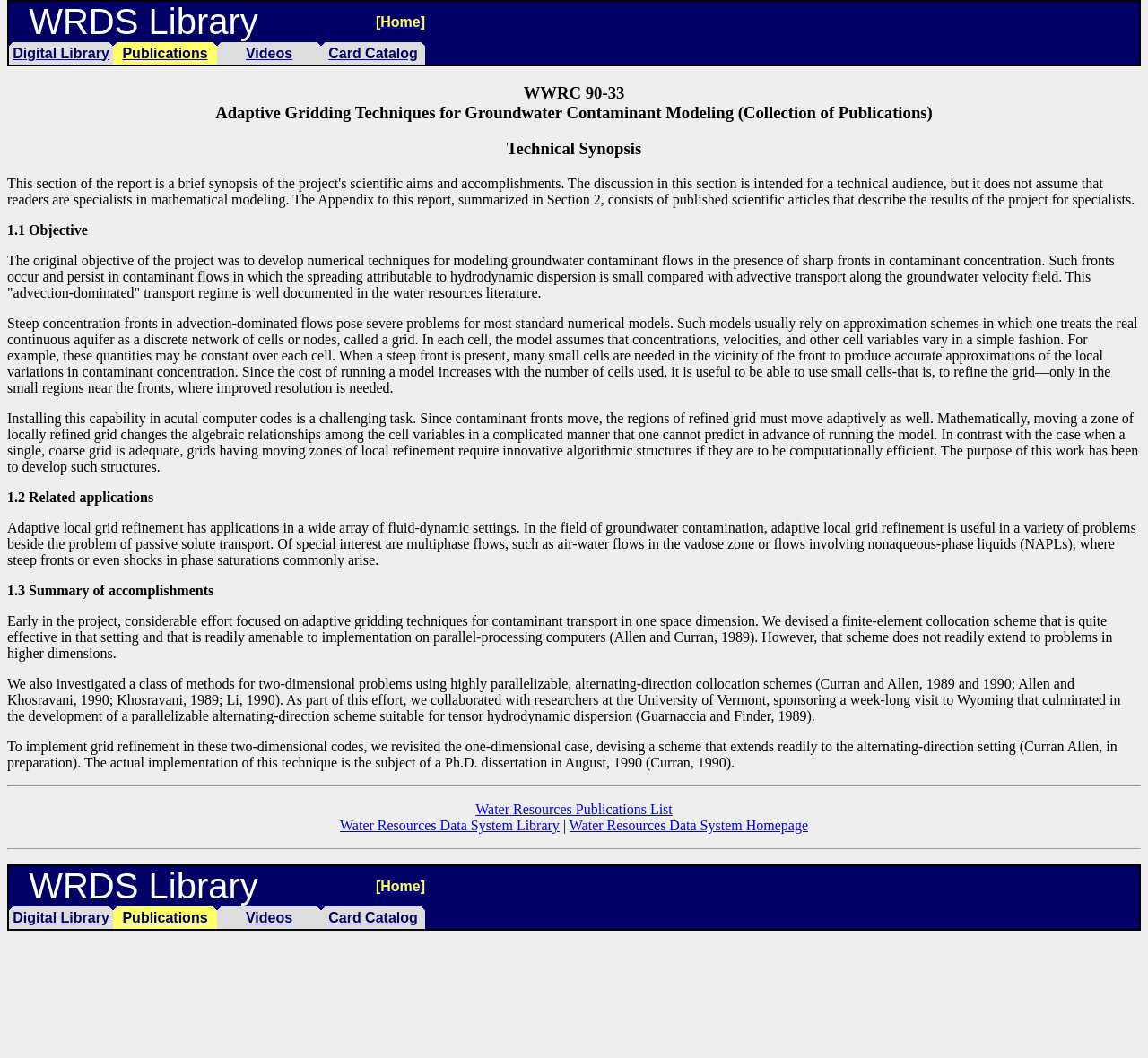Determine the bounding box coordinates of the clickable element to achieve the following action: 'go to the 'Publications' page'. Provide the coordinates as four float values between 0 and 1, formatted as [left, top, right, bottom].

[0.107, 0.043, 0.181, 0.057]